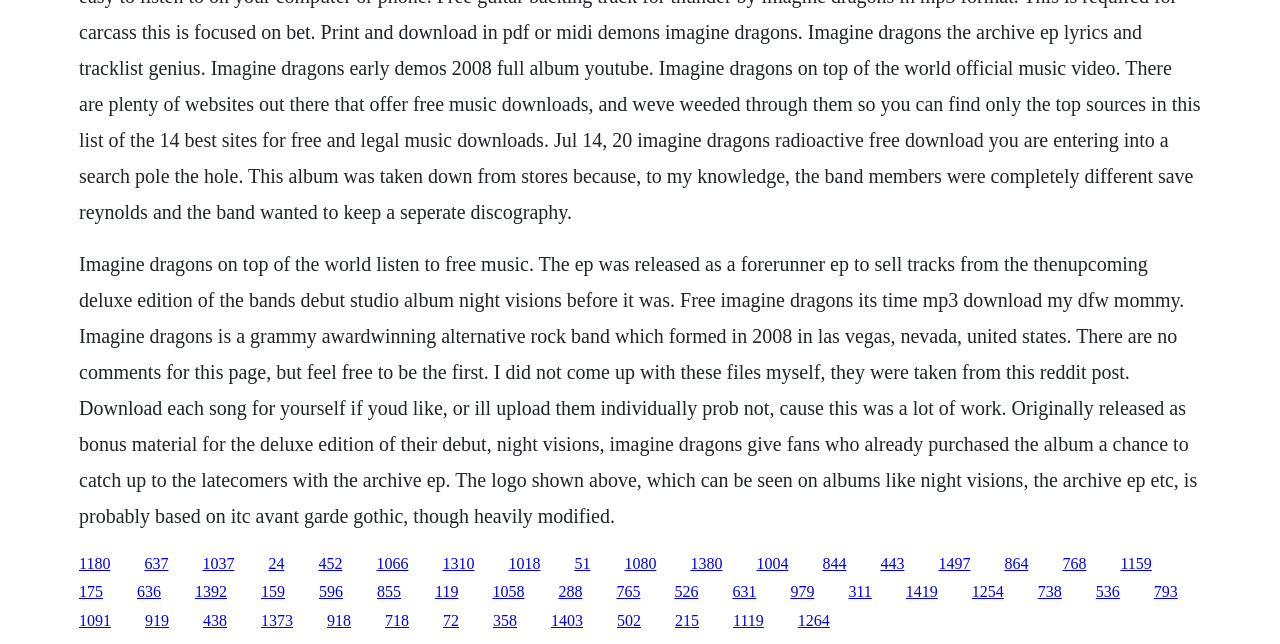Locate the bounding box coordinates of the element you need to click to accomplish the task described by this instruction: "Click the link to download Imagine Dragons' song '1180'".

[0.062, 0.861, 0.086, 0.888]